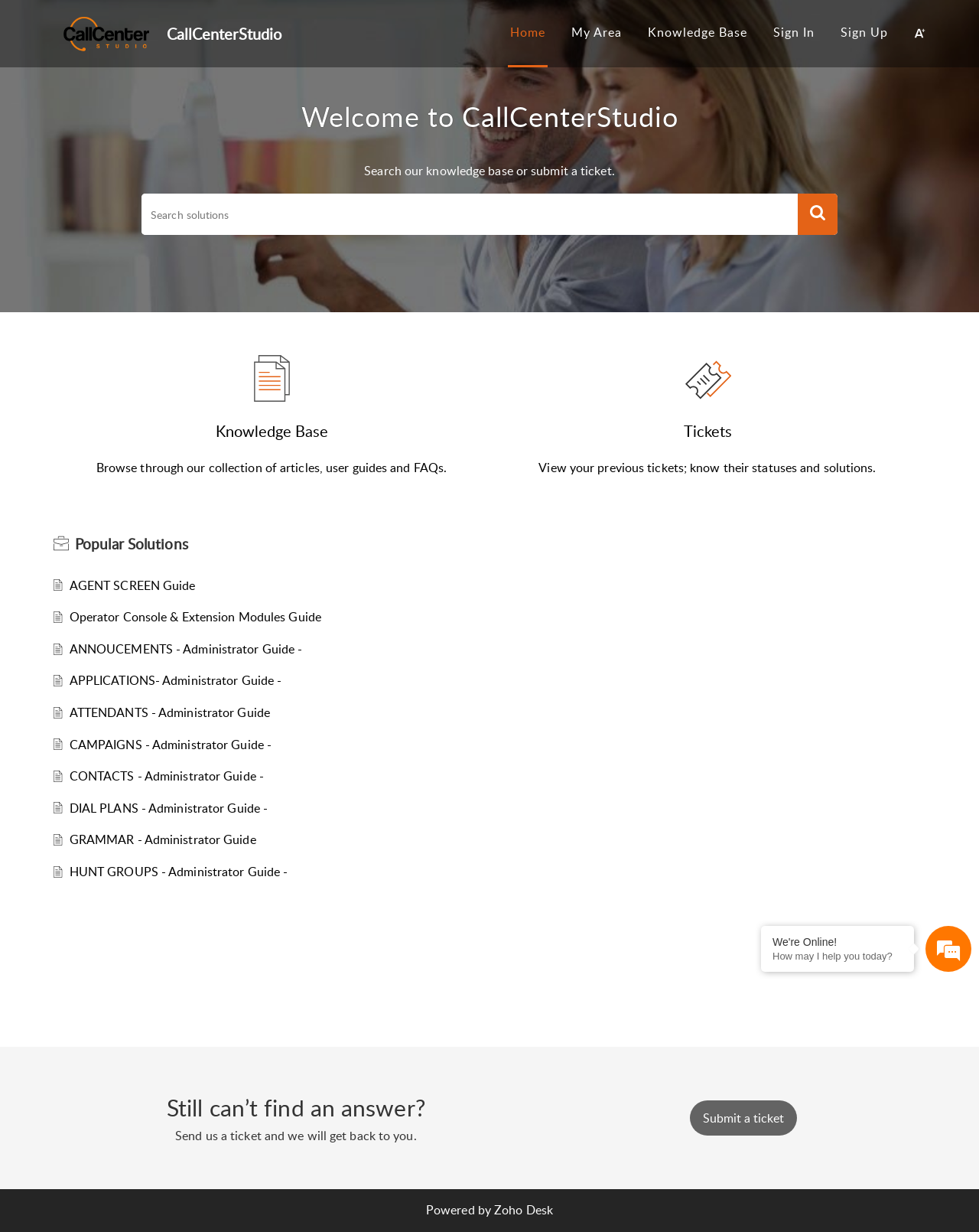Highlight the bounding box coordinates of the region I should click on to meet the following instruction: "Contact us".

None